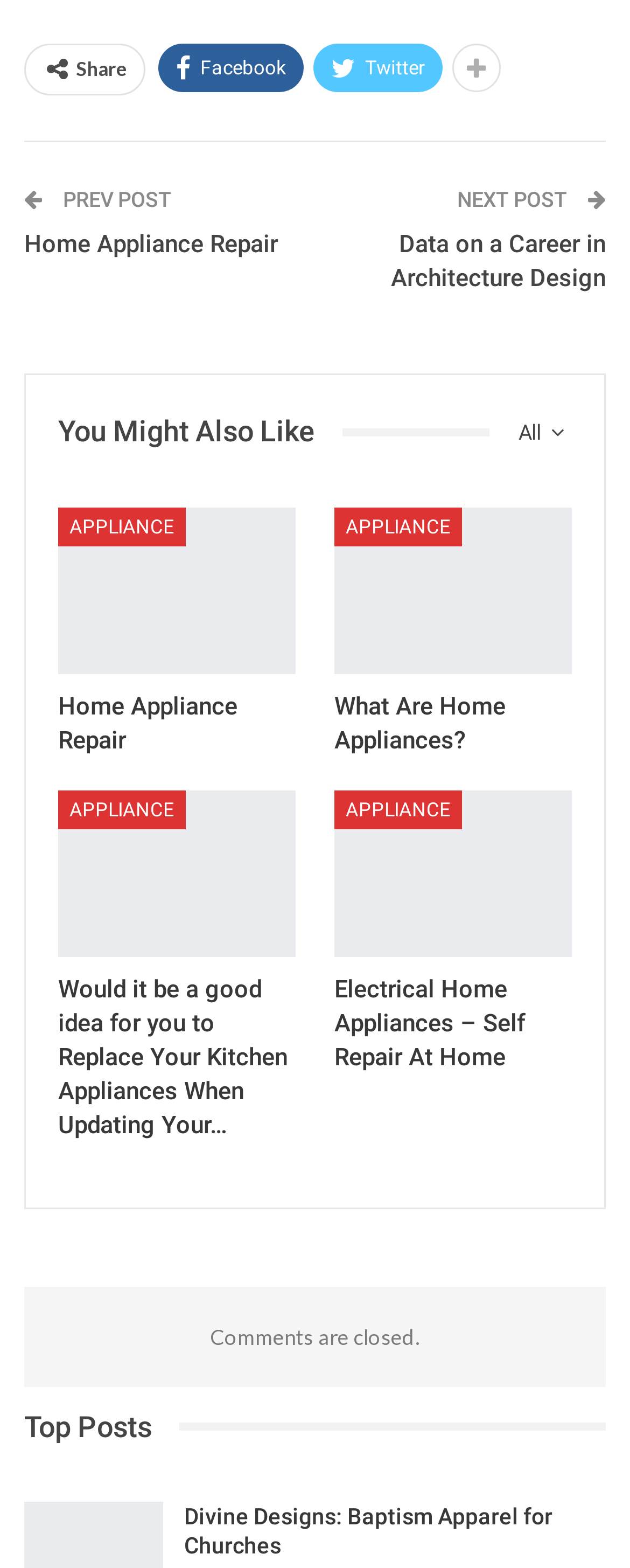Determine the bounding box coordinates for the area you should click to complete the following instruction: "Go to Home Appliance Repair".

[0.038, 0.147, 0.441, 0.165]